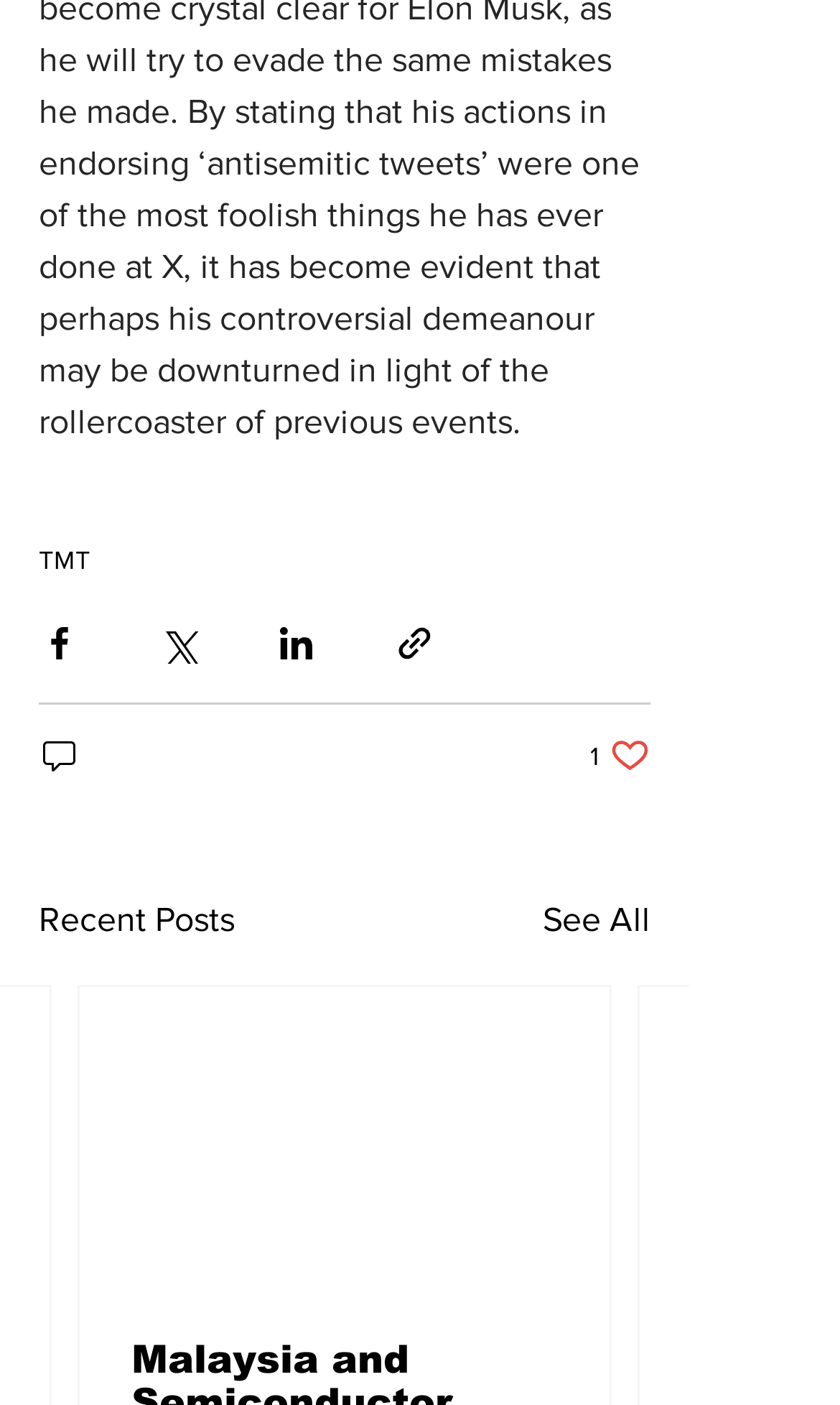Determine the bounding box coordinates of the clickable element to achieve the following action: 'Share via Facebook'. Provide the coordinates as four float values between 0 and 1, formatted as [left, top, right, bottom].

[0.046, 0.443, 0.095, 0.473]